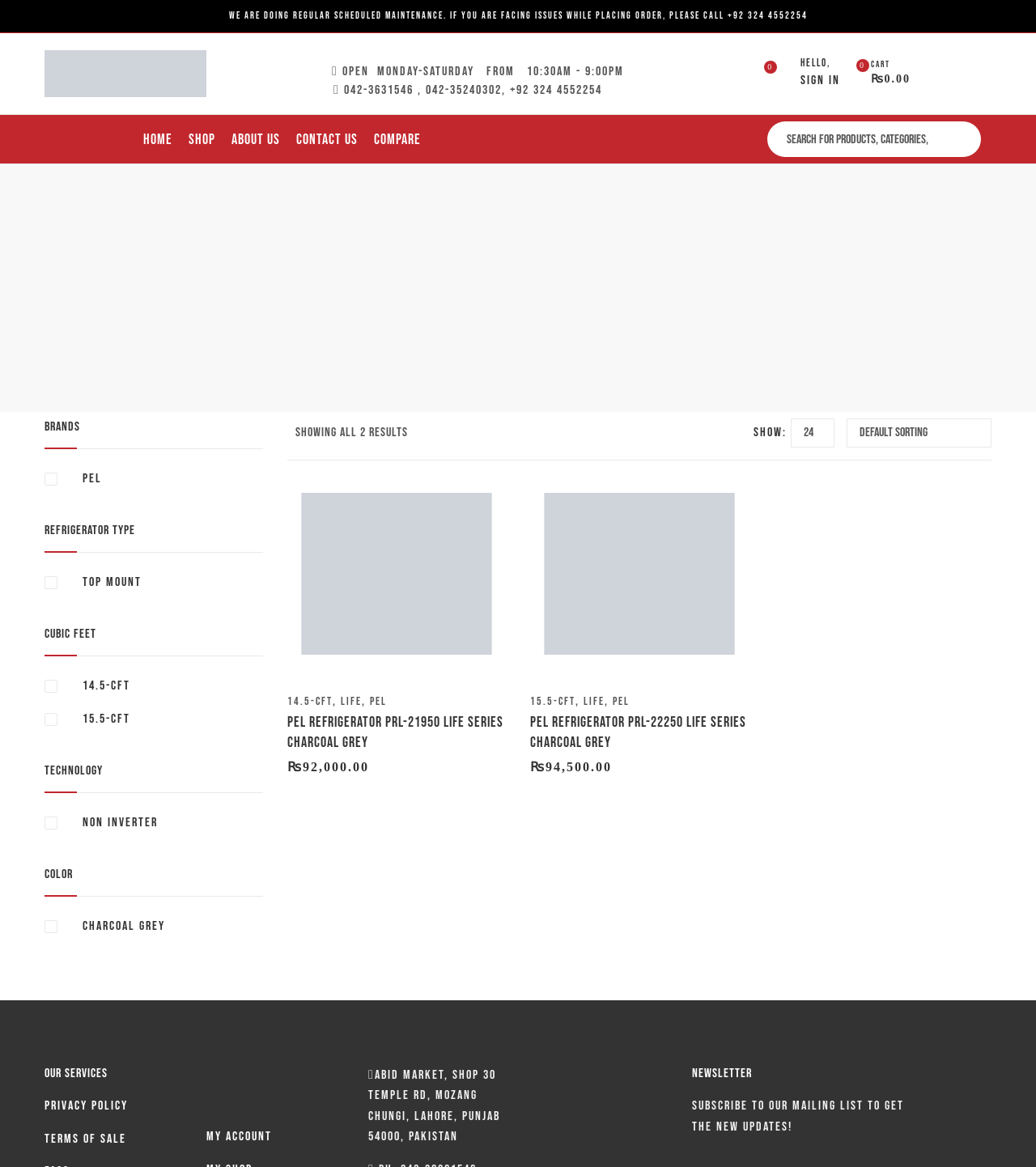How many refrigerators are shown on this page?
Provide an in-depth answer to the question, covering all aspects.

I counted the number of refrigerator products displayed on the page, and there are two products shown.